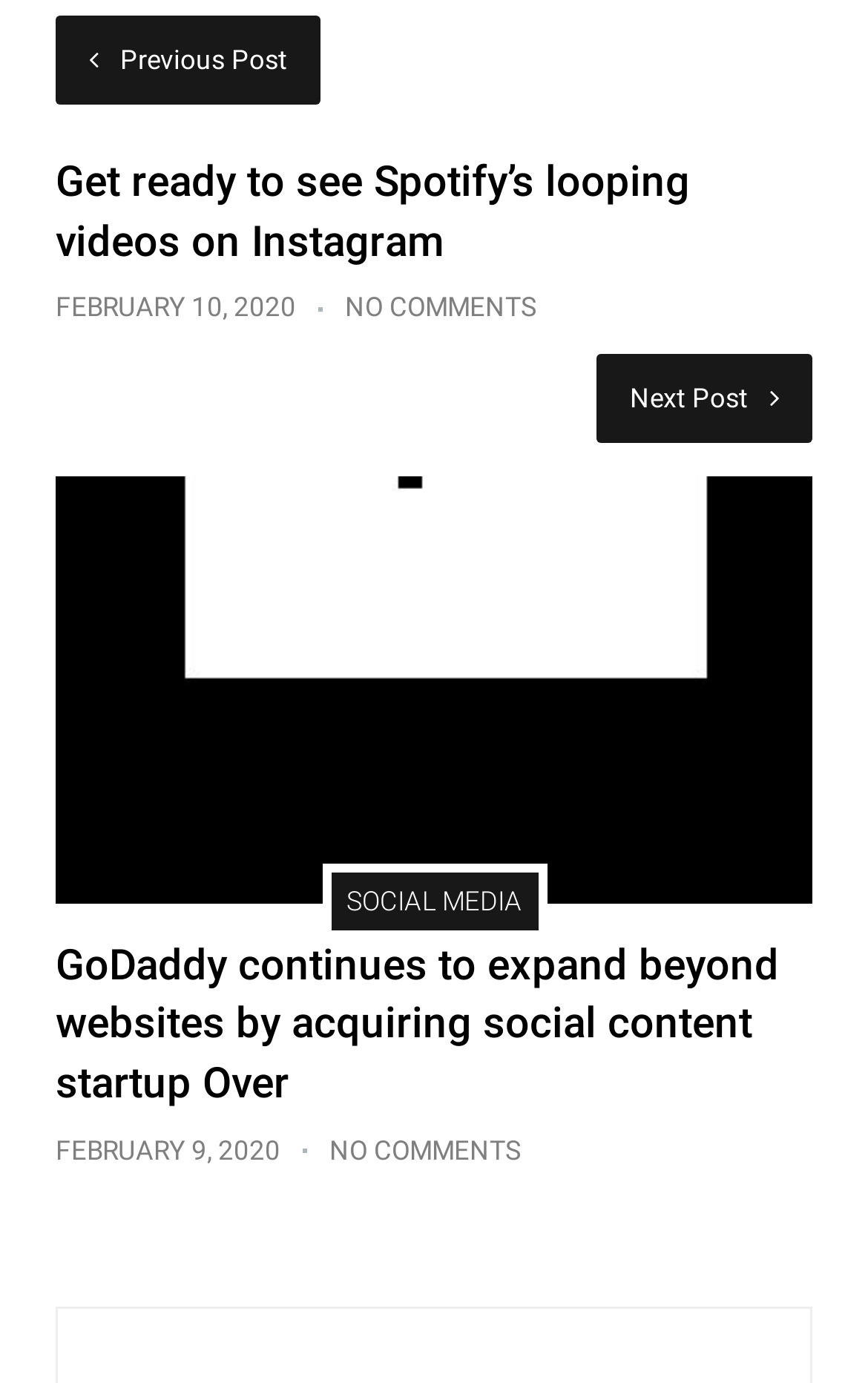Please determine the bounding box coordinates of the section I need to click to accomplish this instruction: "Go to previous post".

[0.064, 0.012, 0.369, 0.076]